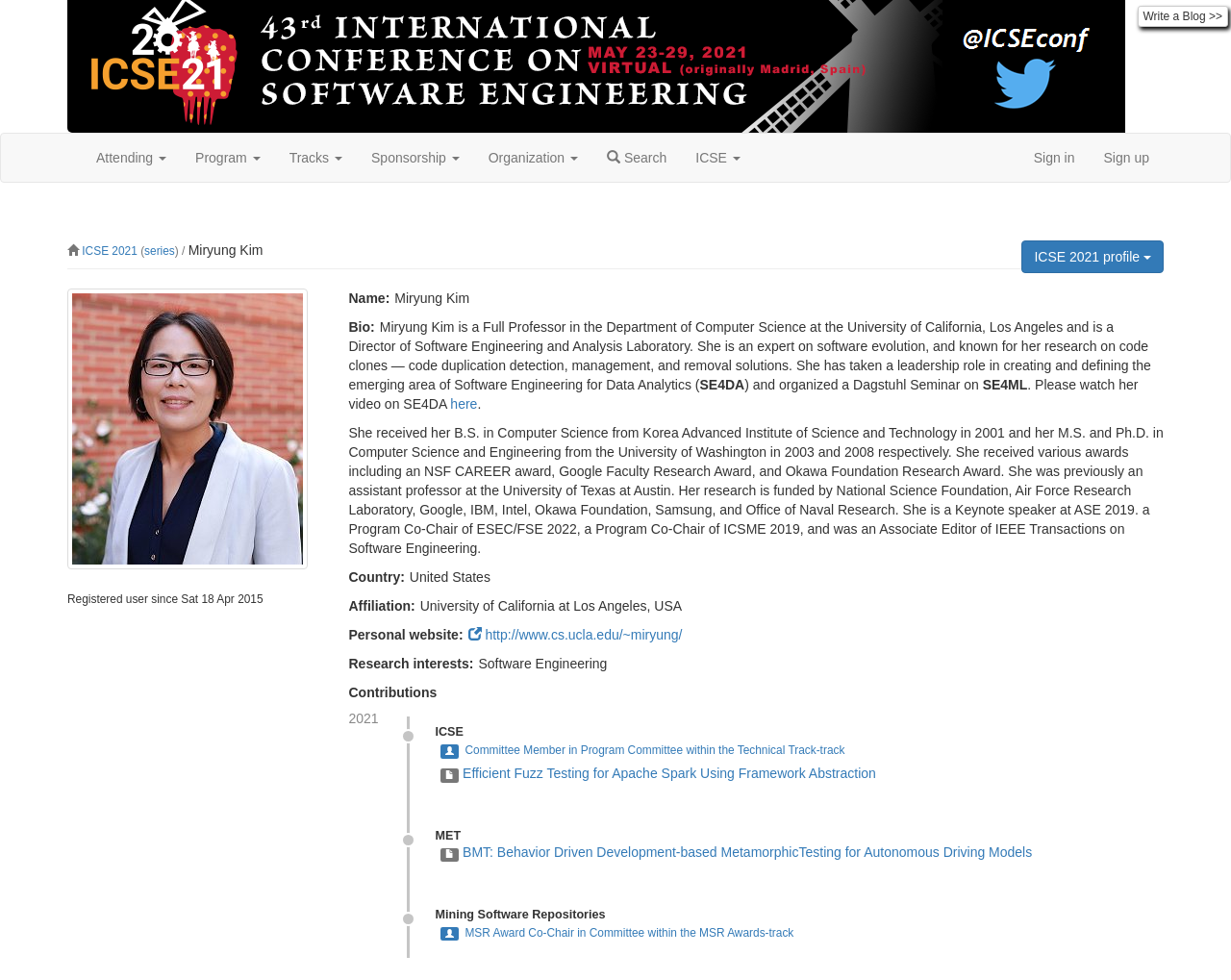What is the name of the conference?
Examine the image and provide an in-depth answer to the question.

I found the answer by looking at the top navigation bar, where I saw a link 'ICSE 2021' with a profile button next to it. This suggests that ICSE 2021 is the name of the conference.